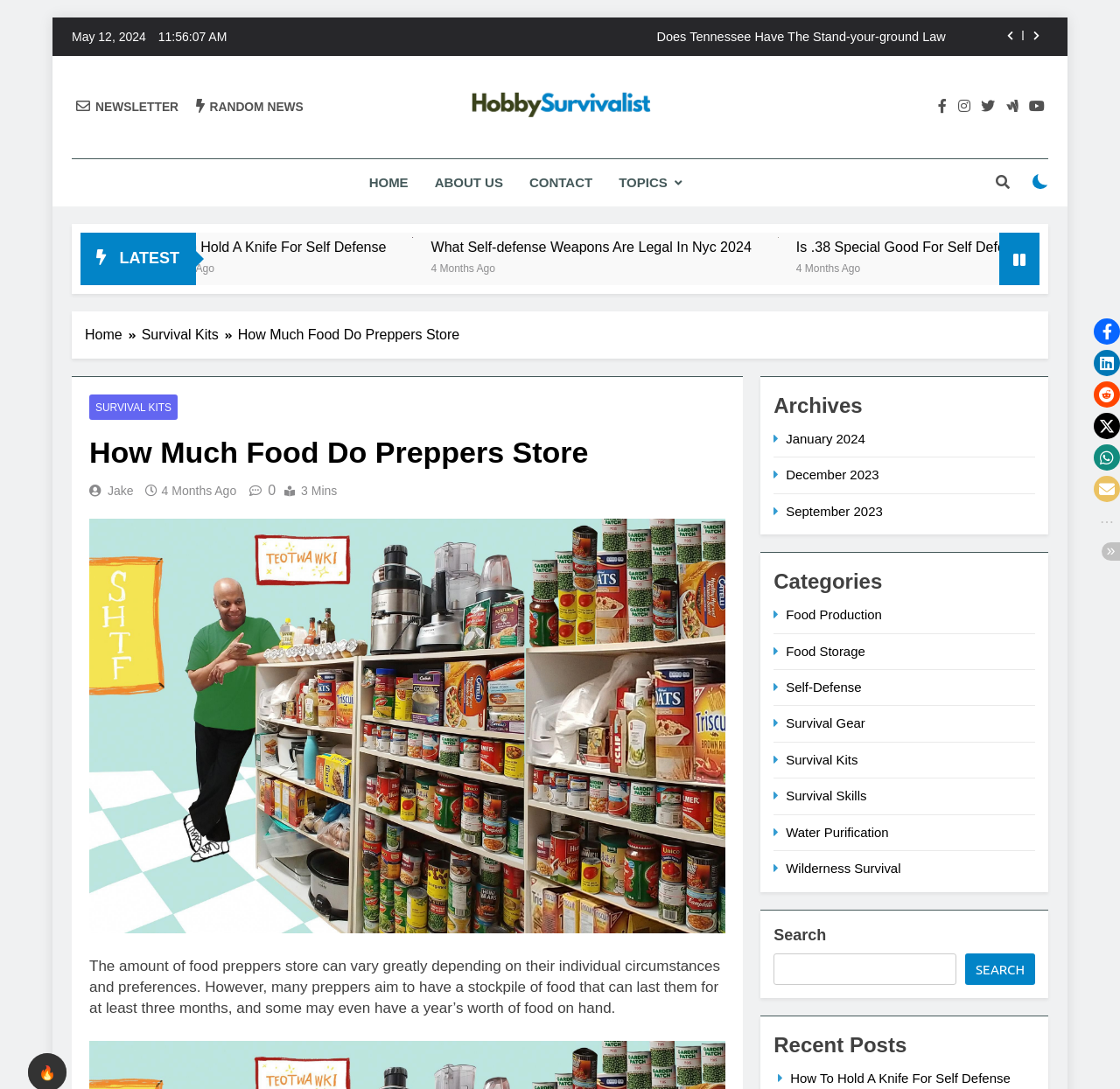Using the element description provided, determine the bounding box coordinates in the format (top-left x, top-left y, bottom-right x, bottom-right y). Ensure that all values are floating point numbers between 0 and 1. Element description: aria-label="Toggle social share buttons"

[0.984, 0.498, 1.0, 0.515]